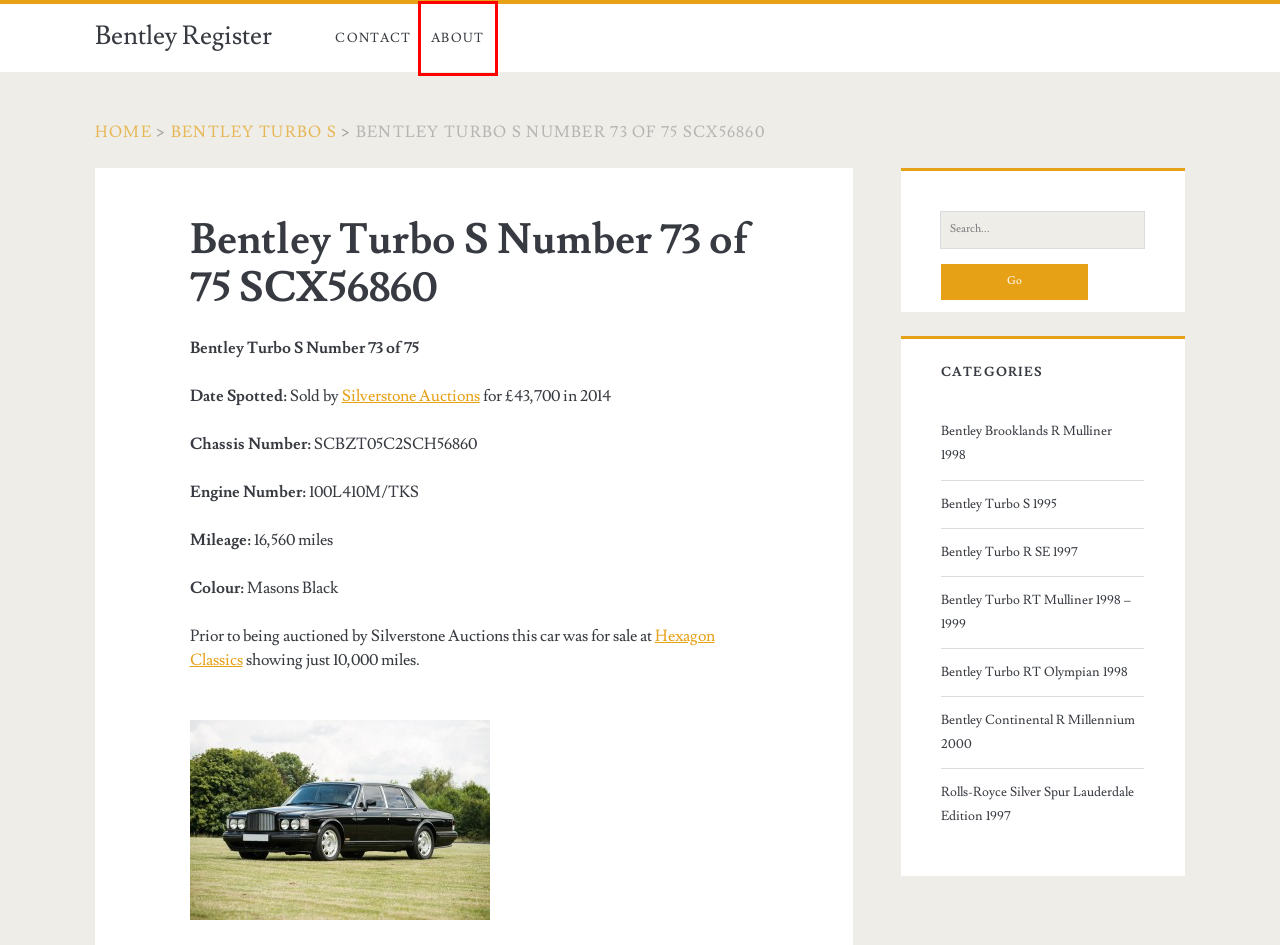With the provided screenshot showing a webpage and a red bounding box, determine which webpage description best fits the new page that appears after clicking the element inside the red box. Here are the options:
A. Bentley Turbo S 1995 – Bentley Register
B. Iconic Auctioneers | Classic Car & Motorcycle Auction House
C. About Bentley Register – Bentley Register
D. Bentley Turbo RT Mulliner 1998 – 1999 – Bentley Register
E. Bentley Turbo RT Olympian 1998 – Bentley Register
F. Bentley Turbo R SE 1997 – Bentley Register
G. Rolls-Royce Silver Spur Lauderdale Edition 1997 – Bentley Register
H. Bentley Brooklands R Mulliner 1998 – Bentley Register

C